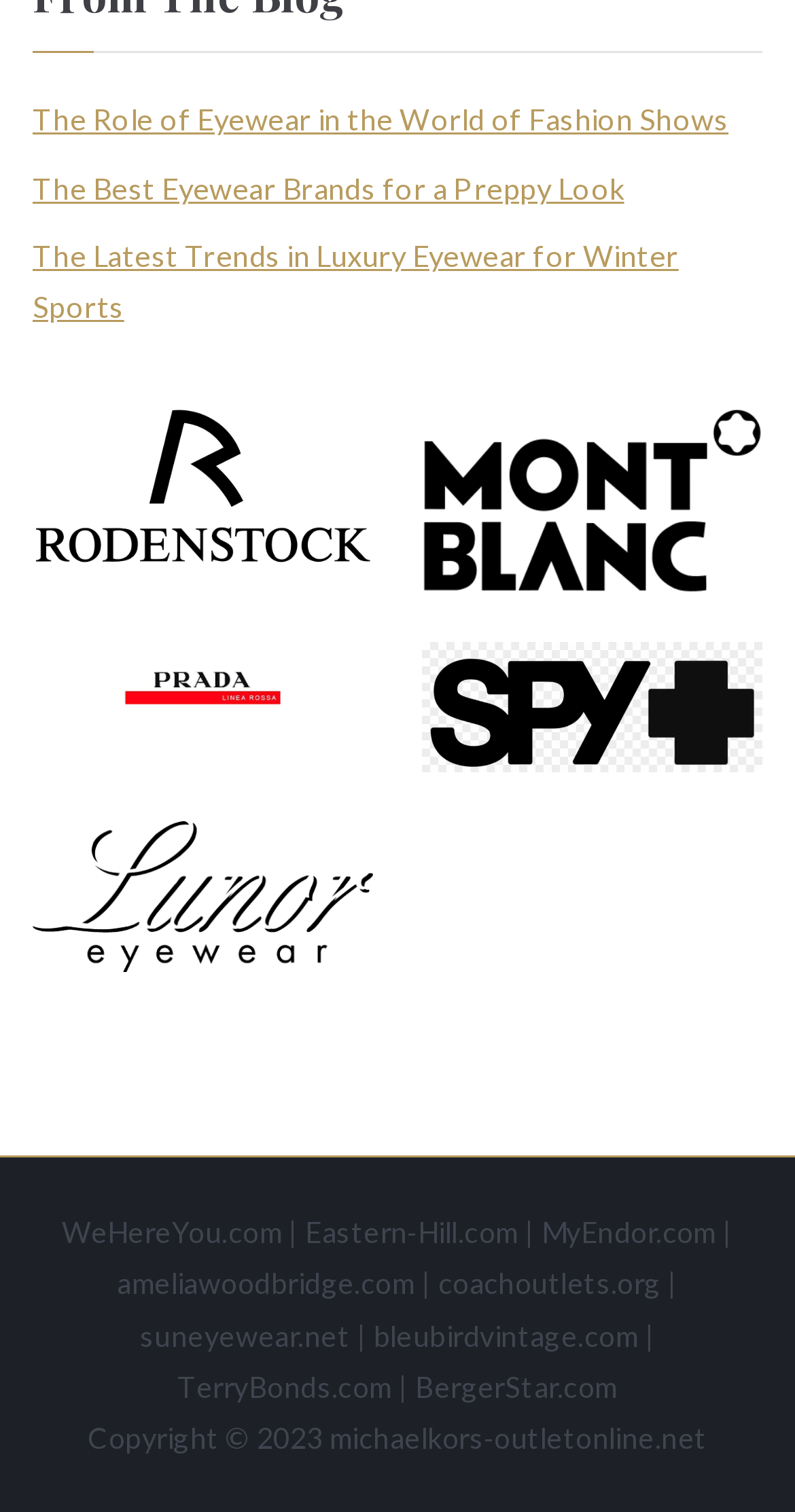Using the webpage screenshot and the element description NEWS, determine the bounding box coordinates. Specify the coordinates in the format (top-left x, top-left y, bottom-right x, bottom-right y) with values ranging from 0 to 1.

None